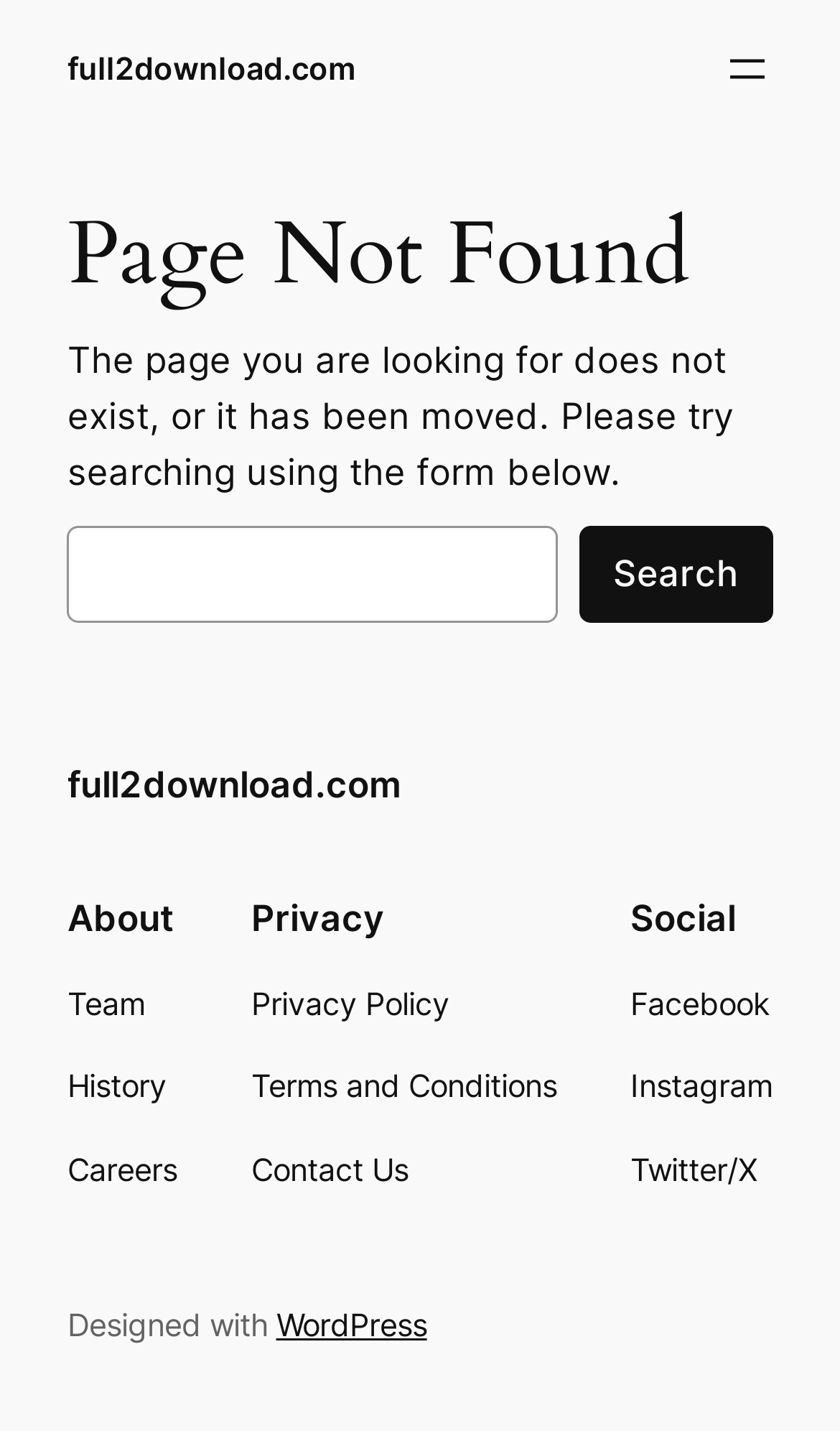What is the website built with?
Offer a detailed and full explanation in response to the question.

At the bottom of the webpage, there is a text 'Designed with' followed by a link 'WordPress', which suggests that the website is built with WordPress.